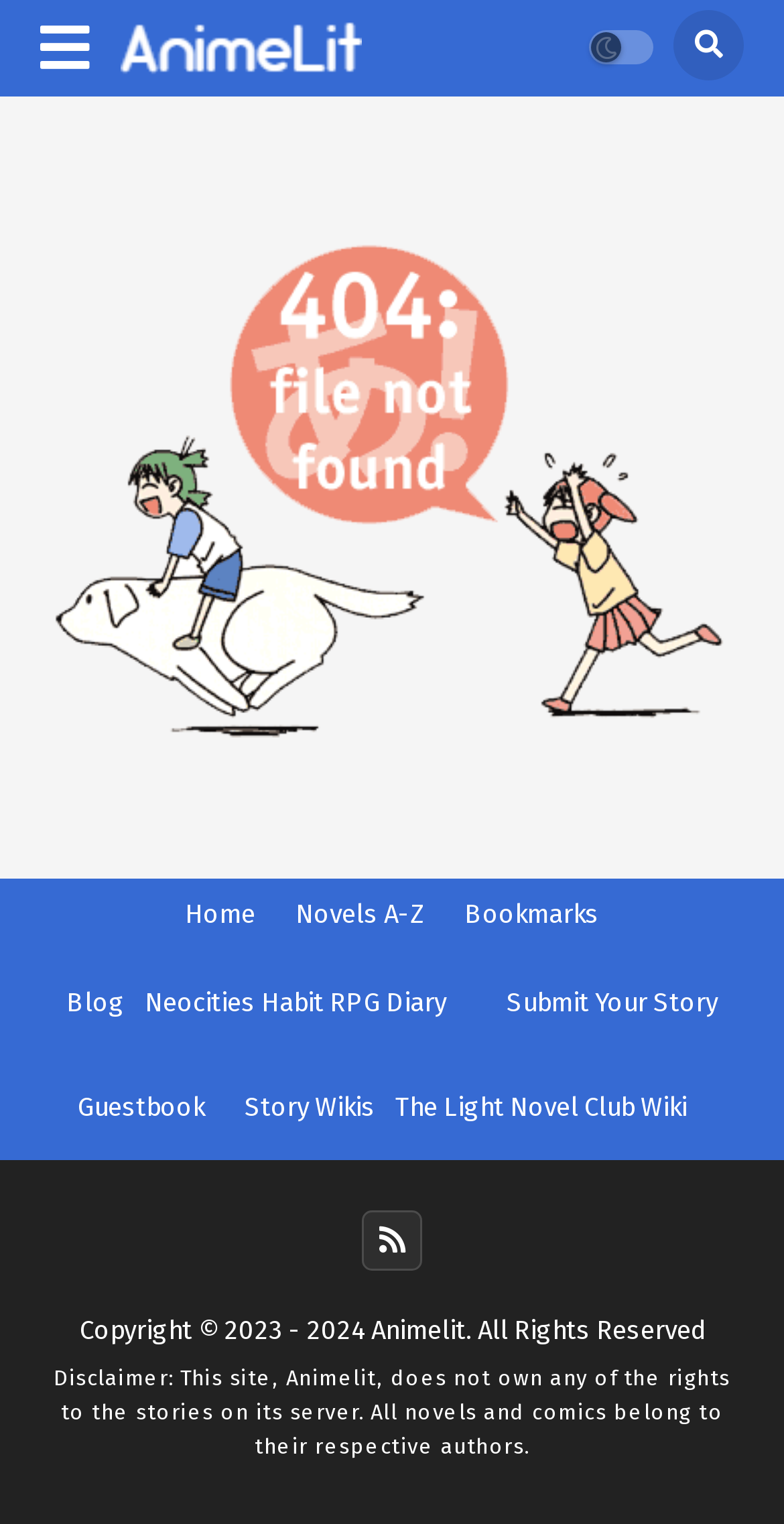What is the name of the website?
Using the image, elaborate on the answer with as much detail as possible.

The name of the website can be found in the link 'Animelit - An Otaku Circle's Free Novel Site' at the top of the page, which suggests that the website is called Animelit.